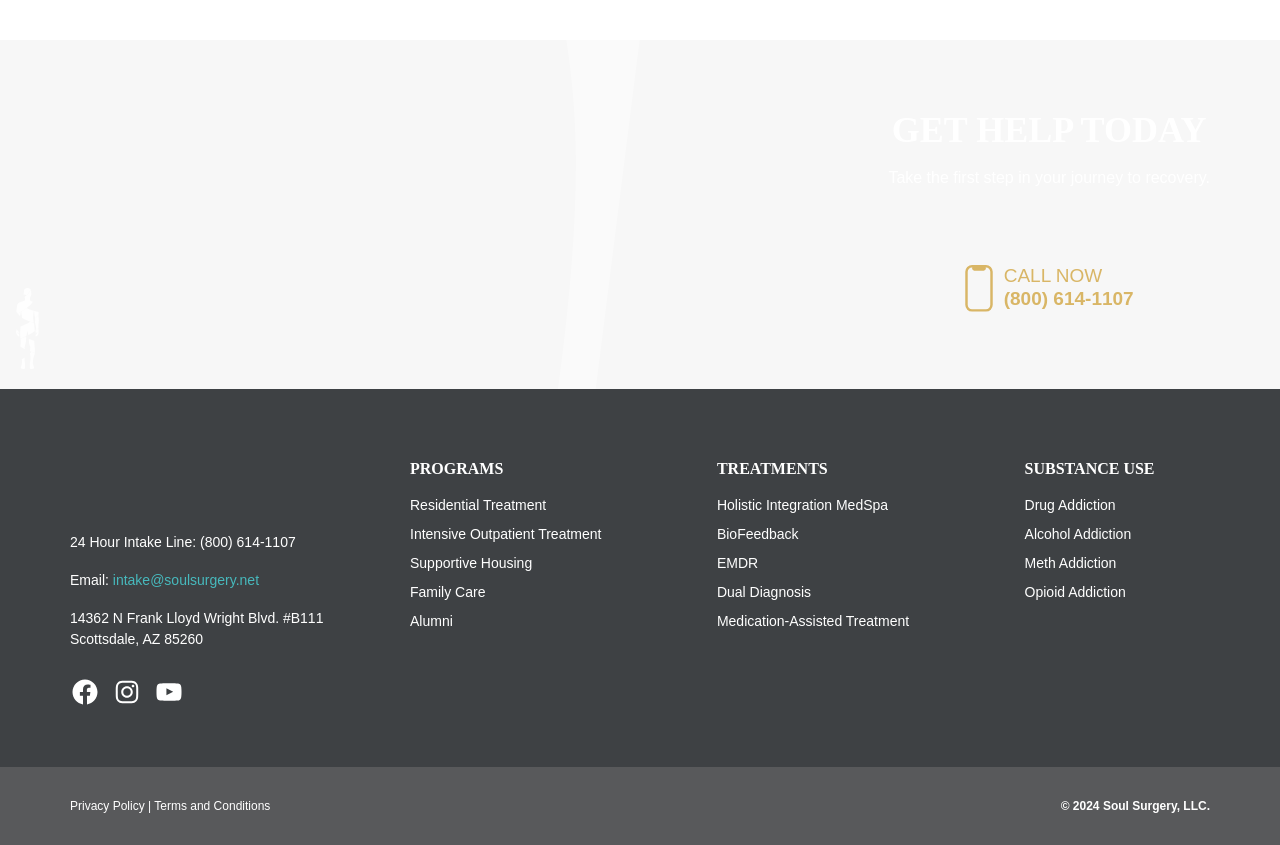Could you please study the image and provide a detailed answer to the question:
What is the phone number for 24 Hour Intake Line?

I found the phone number by looking at the section with the heading '24 Hour Intake Line:' and found the link '(800) 614-1107' which is the phone number.